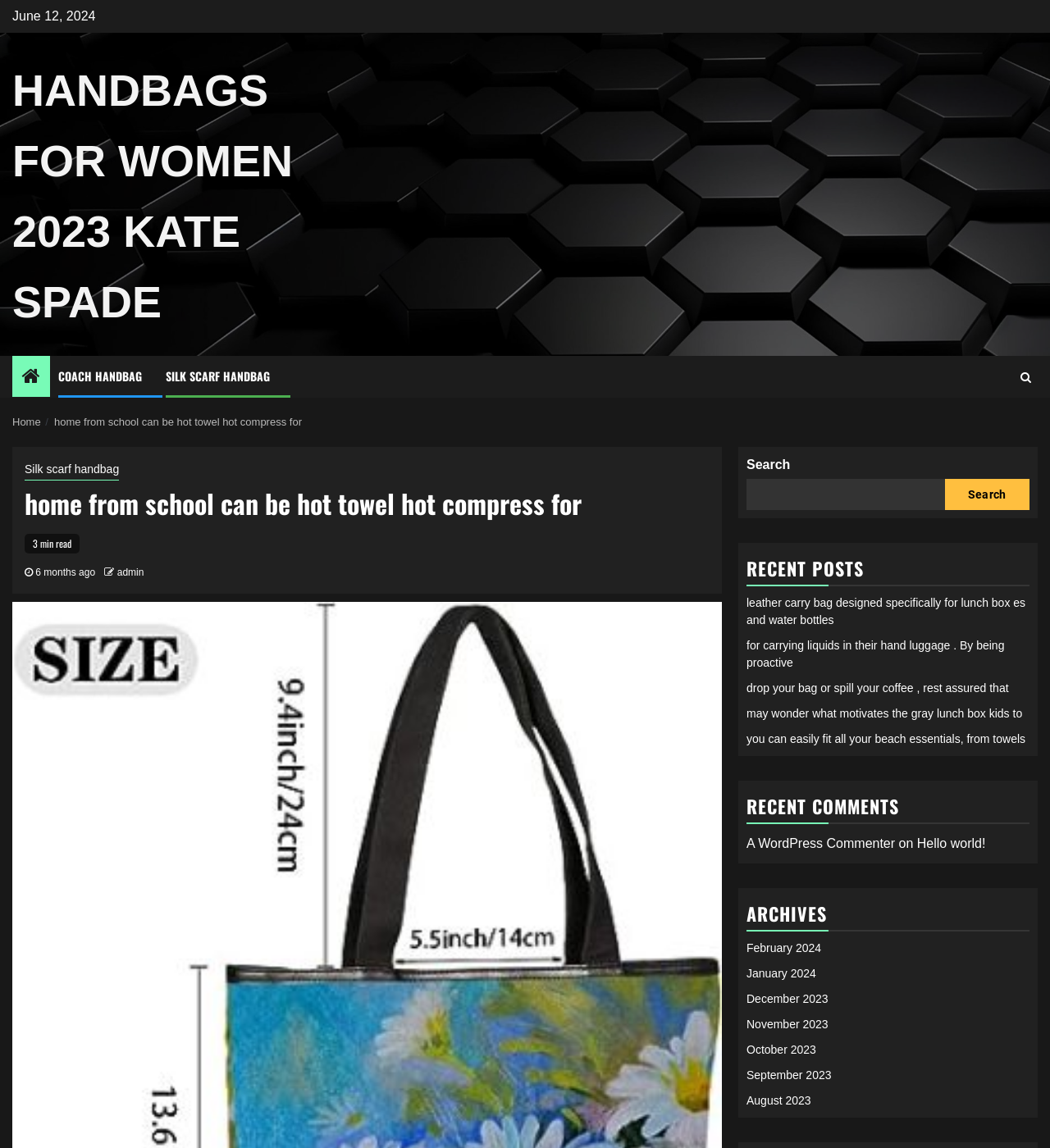How many minutes does it take to read the article?
Answer with a single word or phrase by referring to the visual content.

3 min